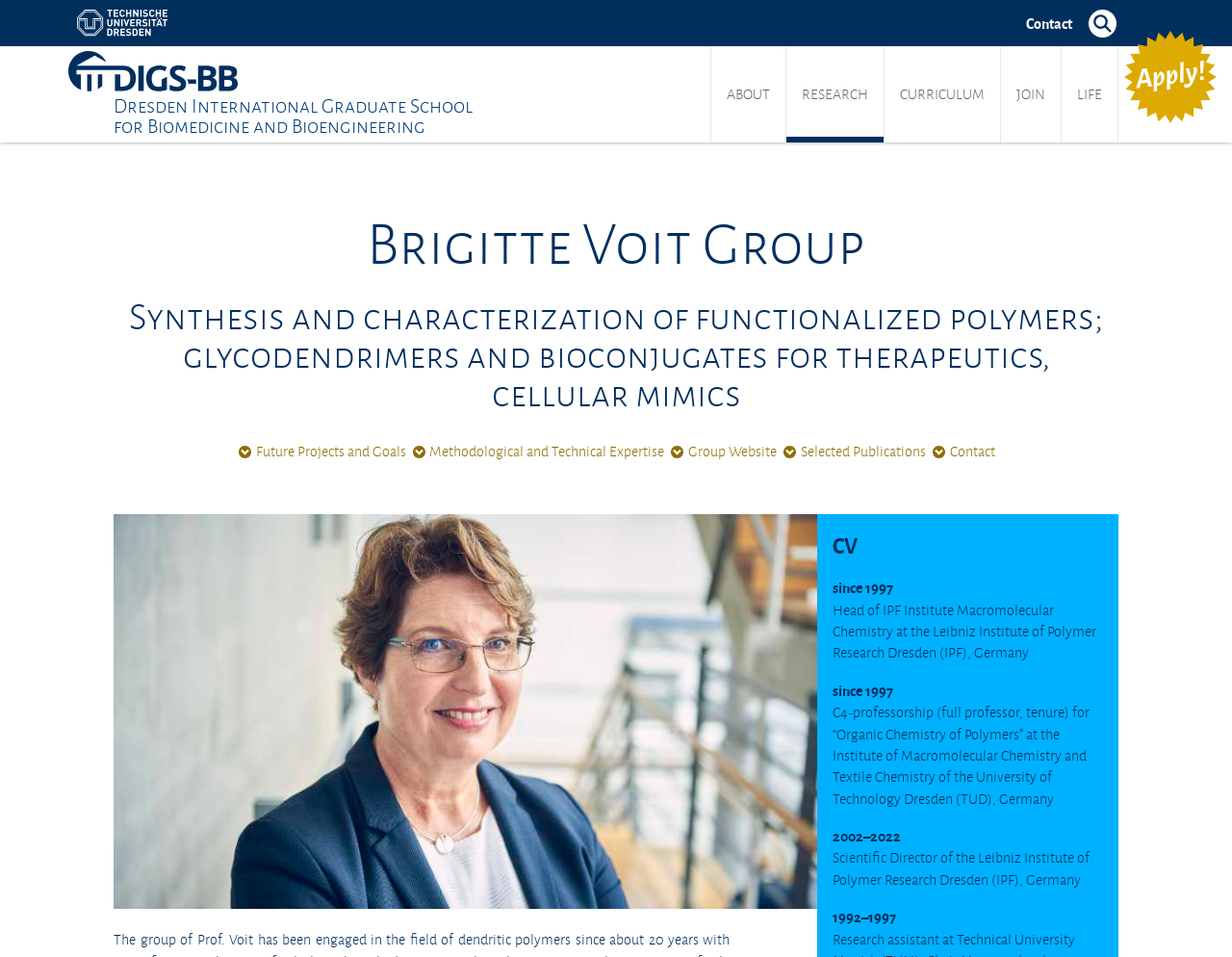Determine the bounding box coordinates of the clickable element necessary to fulfill the instruction: "Learn about how to apply to the DIGS-BB". Provide the coordinates as four float numbers within the 0 to 1 range, i.e., [left, top, right, bottom].

[0.912, 0.032, 0.988, 0.129]